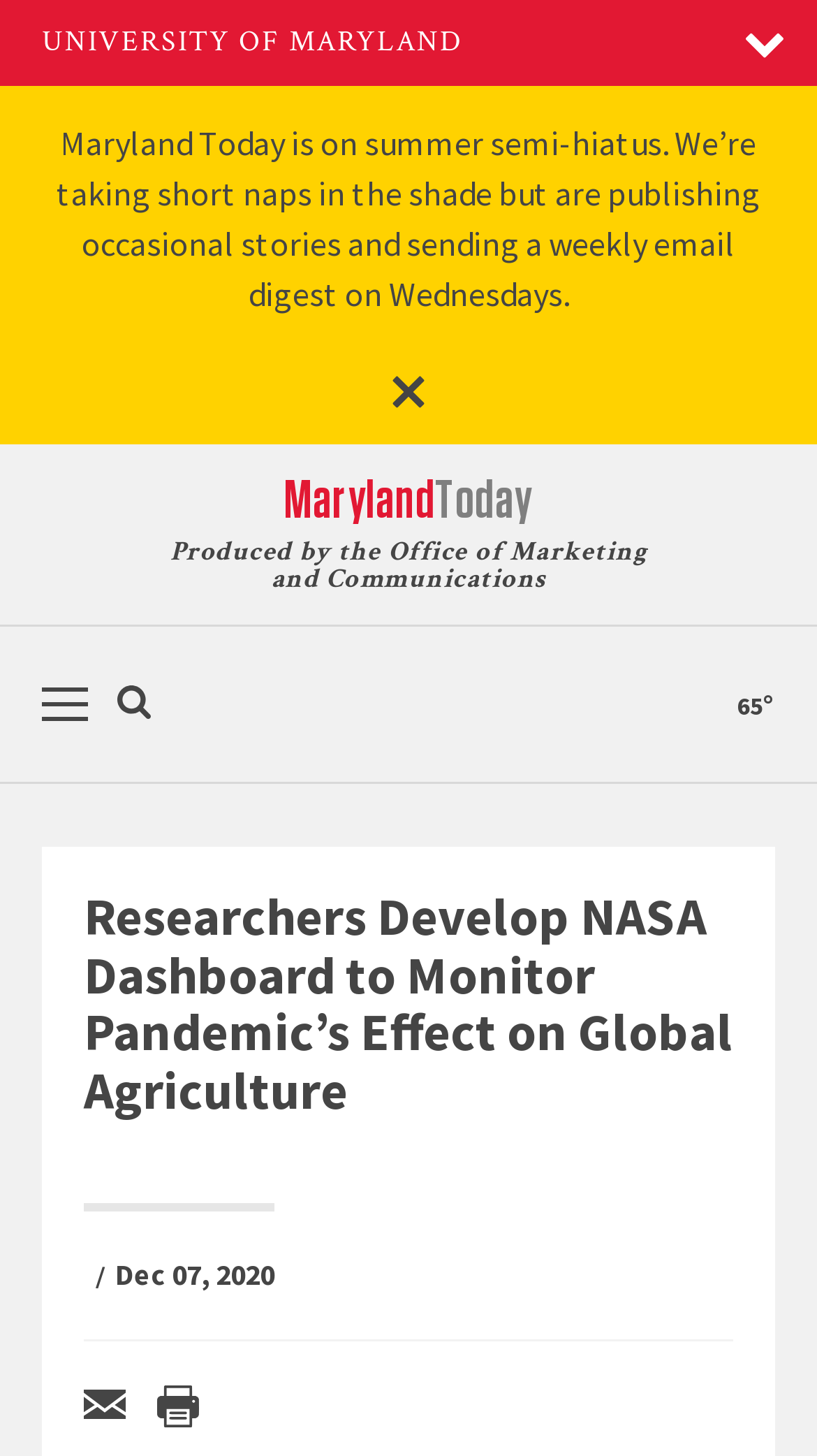Identify the coordinates of the bounding box for the element that must be clicked to accomplish the instruction: "Search for a topic".

[0.138, 0.471, 0.19, 0.501]